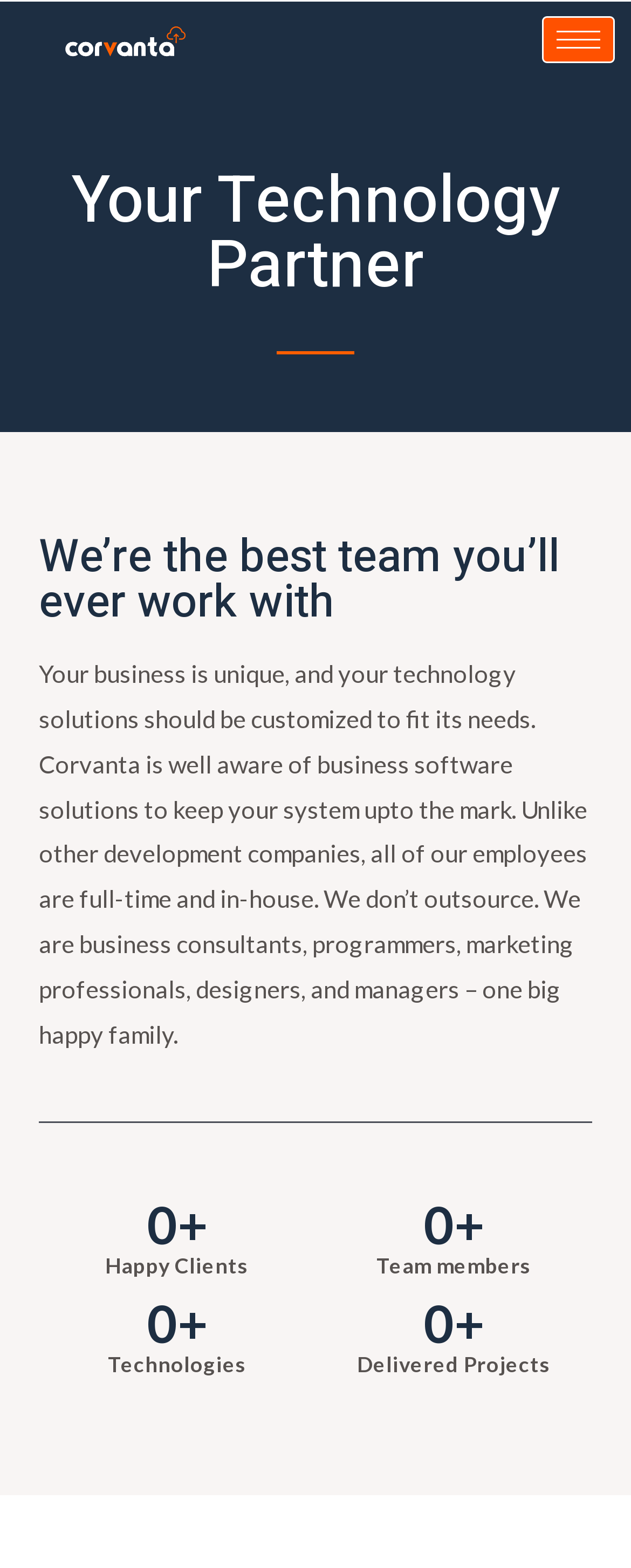What are the four categories mentioned on the webpage?
Please provide a comprehensive answer based on the details in the screenshot.

The webpage has four categories mentioned, which are Happy Clients, Team members, Technologies, and Delivered Projects. These categories are represented by StaticText elements with corresponding labels.